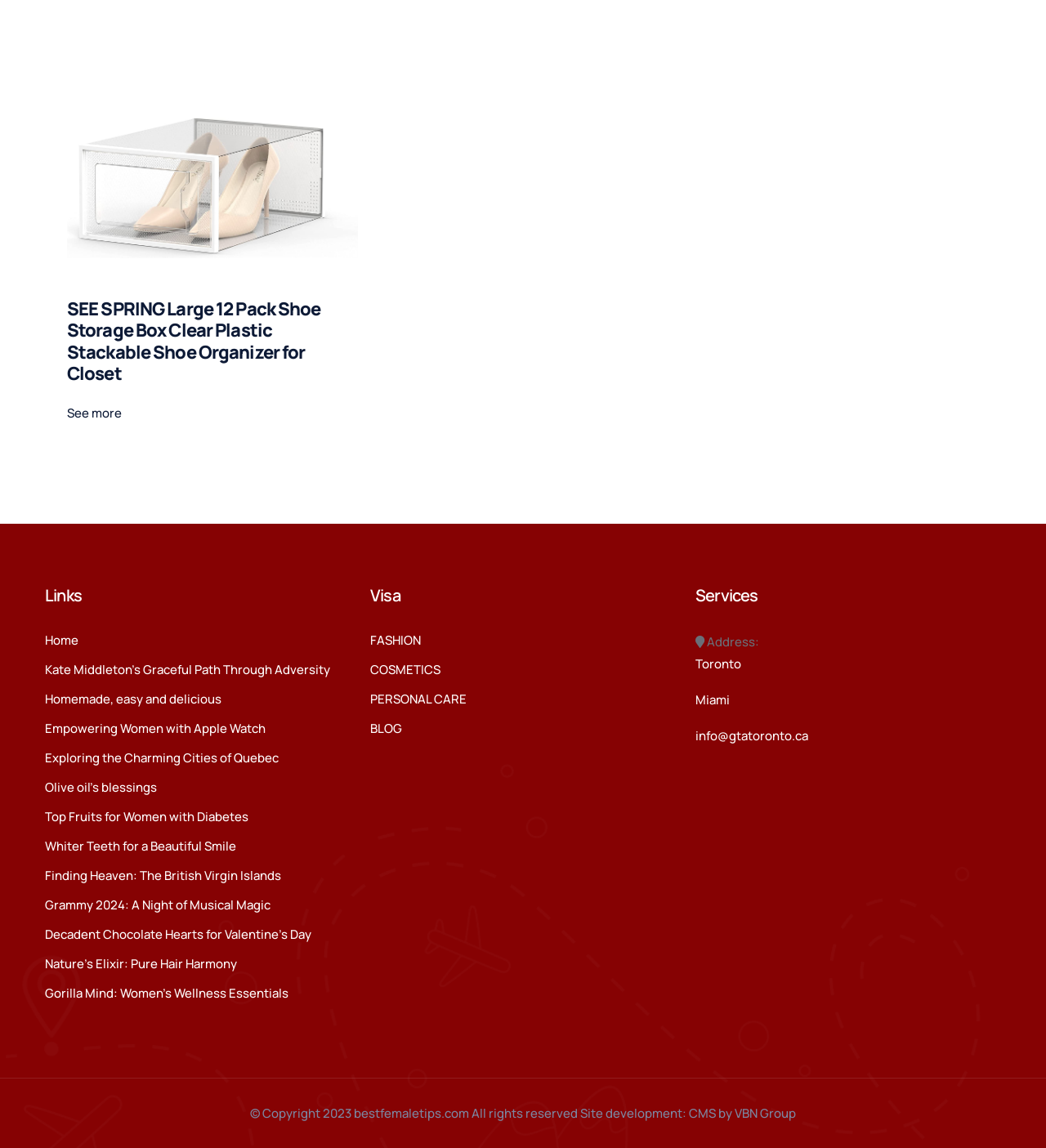Find the bounding box coordinates of the clickable area that will achieve the following instruction: "Go to the fashion page".

[0.354, 0.549, 0.402, 0.567]